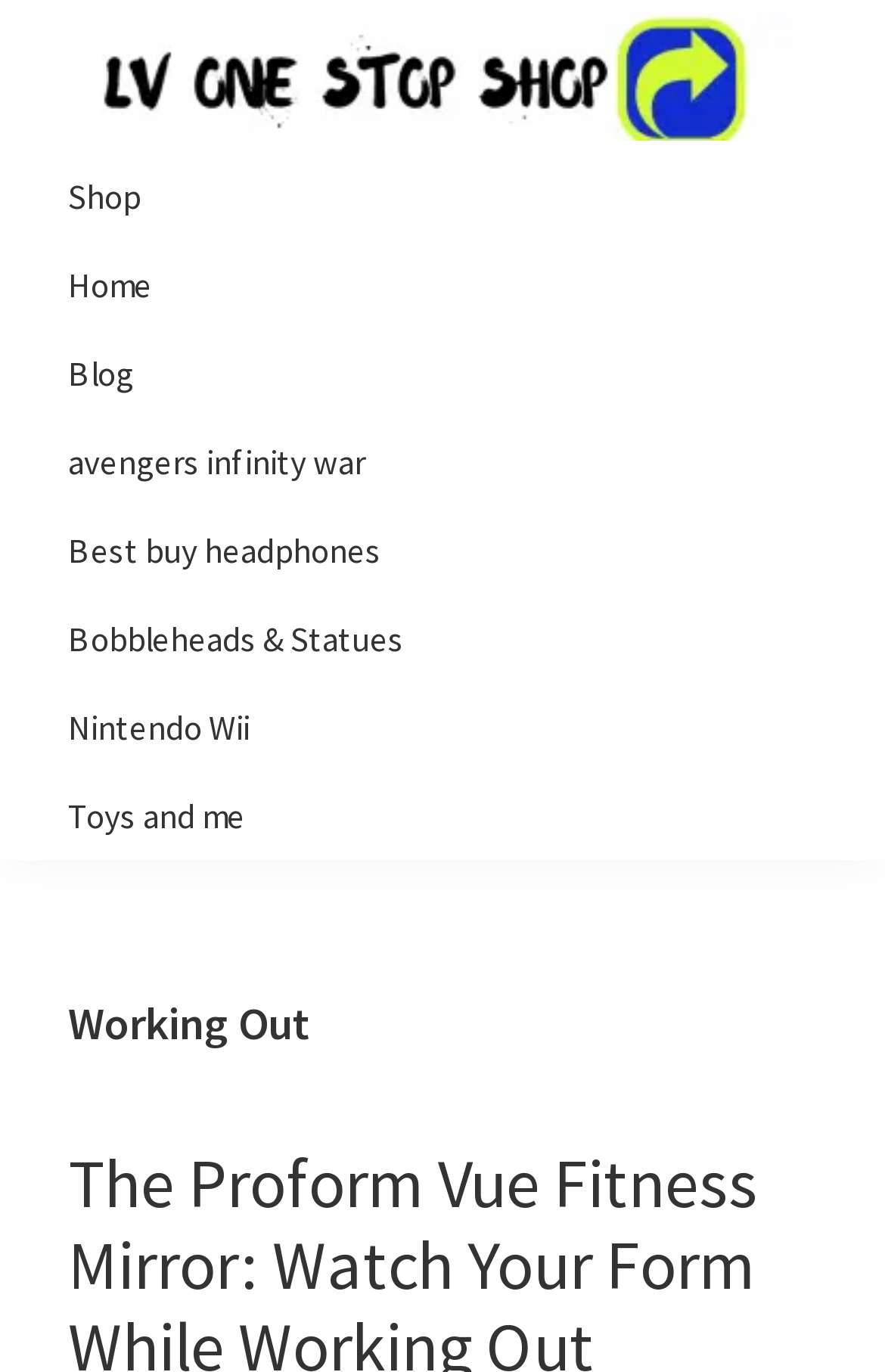Using the webpage screenshot and the element description Lv One Stop Shop, determine the bounding box coordinates. Specify the coordinates in the format (top-left x, top-left y, bottom-right x, bottom-right y) with values ranging from 0 to 1.

[0.077, 0.097, 0.19, 0.237]